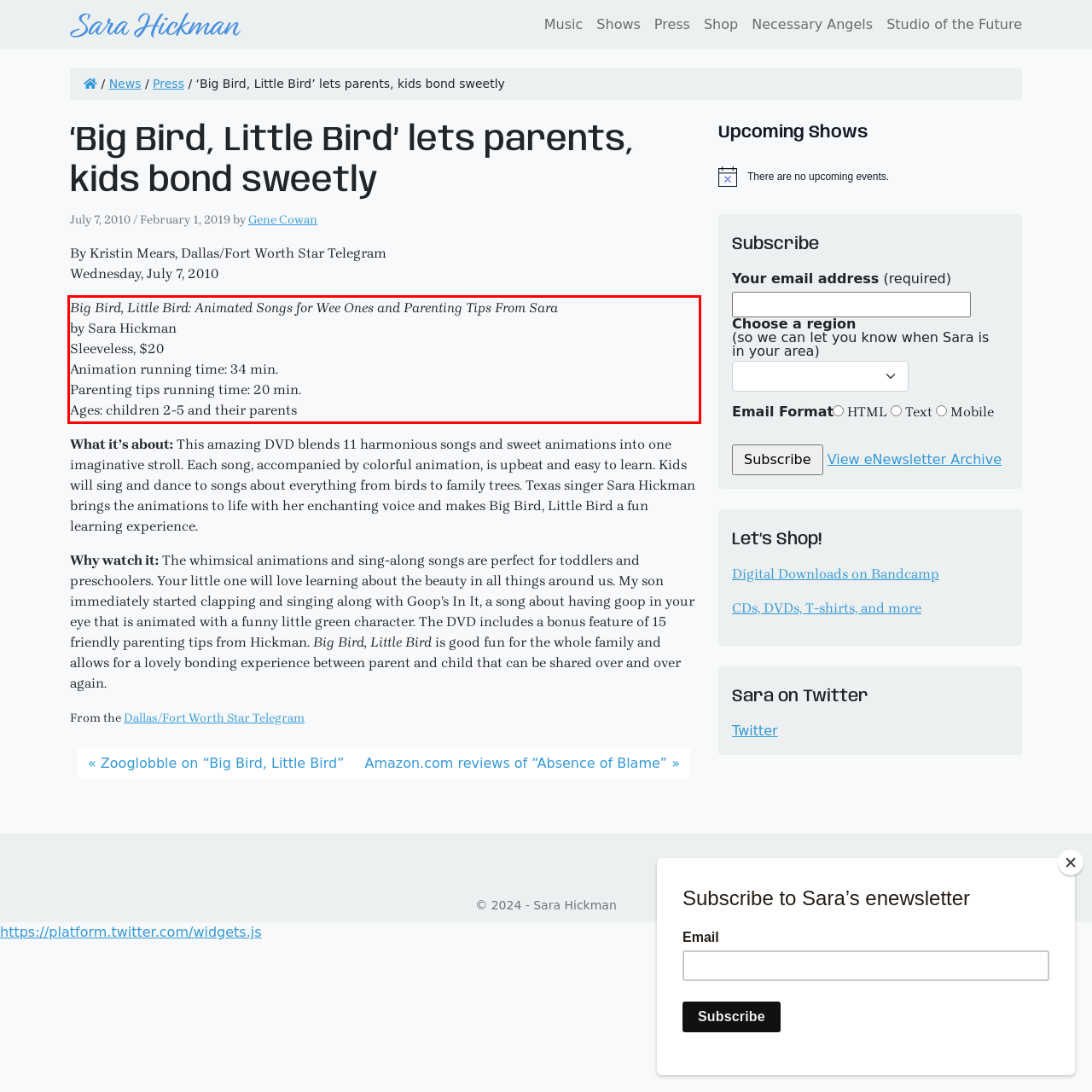Identify the text inside the red bounding box in the provided webpage screenshot and transcribe it.

Big Bird, Little Bird: Animated Songs for Wee Ones and Parenting Tips From Sara by Sara Hickman Sleeveless, $20 Animation running time: 34 min. Parenting tips running time: 20 min. Ages: children 2-5 and their parents